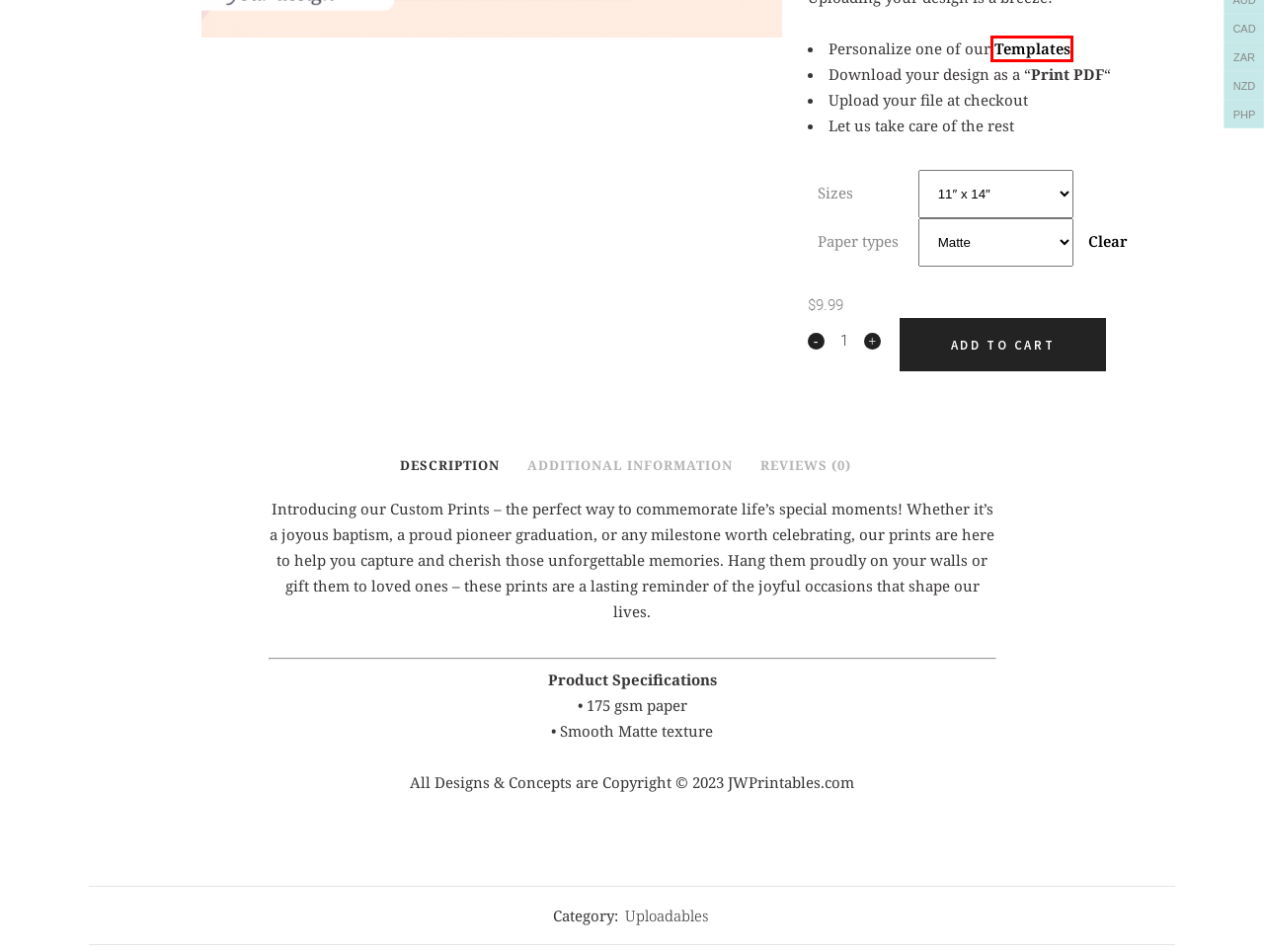Look at the screenshot of the webpage and find the element within the red bounding box. Choose the webpage description that best fits the new webpage that will appear after clicking the element. Here are the candidates:
A. JW Printables Gift Shop | Customer Reviews
B. Our Commitment to Web Accessibility - JW Printables
C. Templates - JW Printables
D. Refund Terms - JW Printables
E. Affiliate Disclaimer - JW Printables
F. JW Printables Gift Shop | Cart
G. JW Printables Gift Shop |
H. JW Printables Gift Shop | Login

C